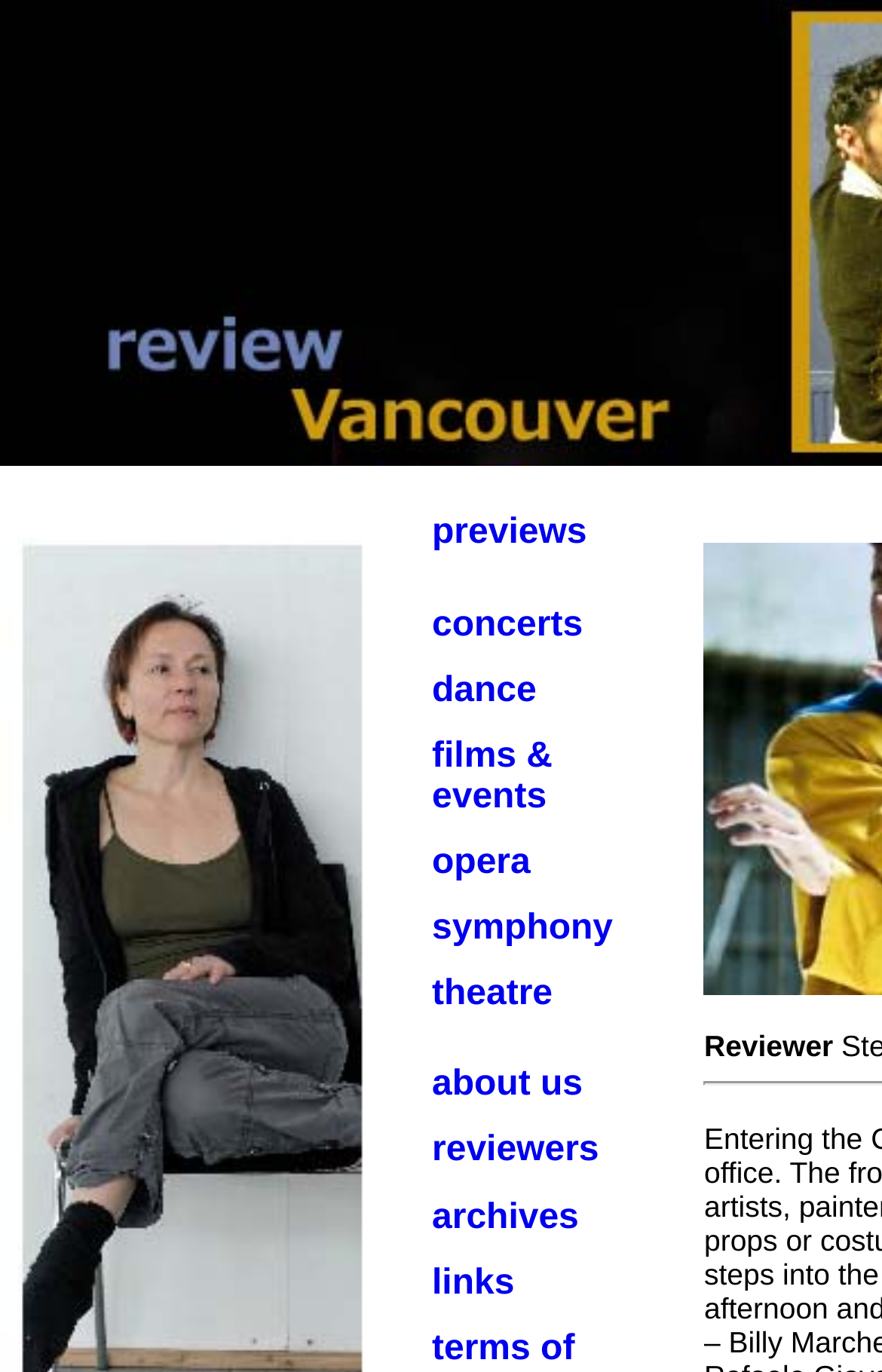Find the bounding box coordinates of the clickable area that will achieve the following instruction: "click on previews".

[0.49, 0.374, 0.665, 0.402]